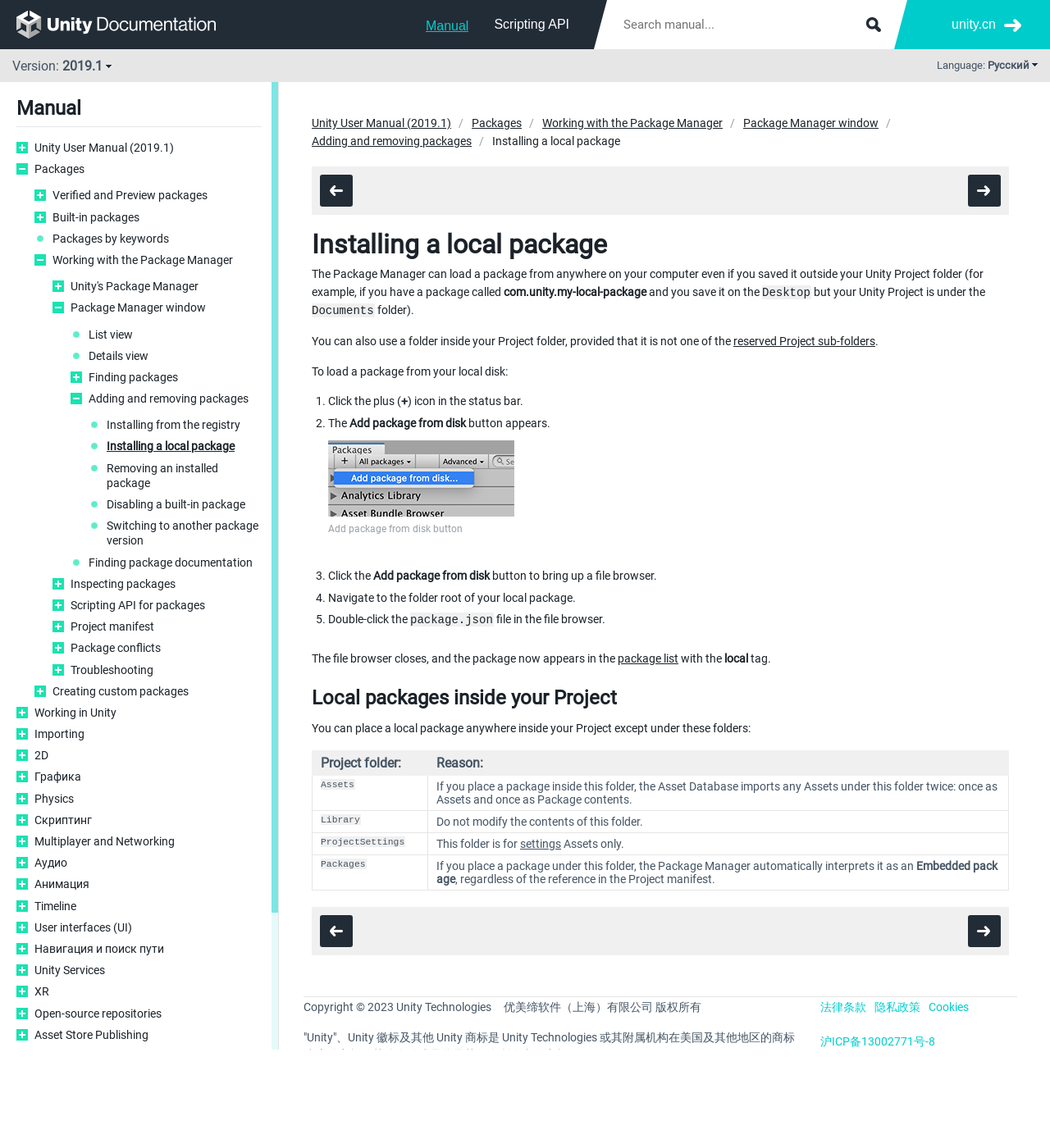How many steps are involved in loading a package from your local disk?
Please utilize the information in the image to give a detailed response to the question.

The webpage provides a two-step process to load a package from your local disk: clicking the plus icon in the status bar and then selecting the package location.